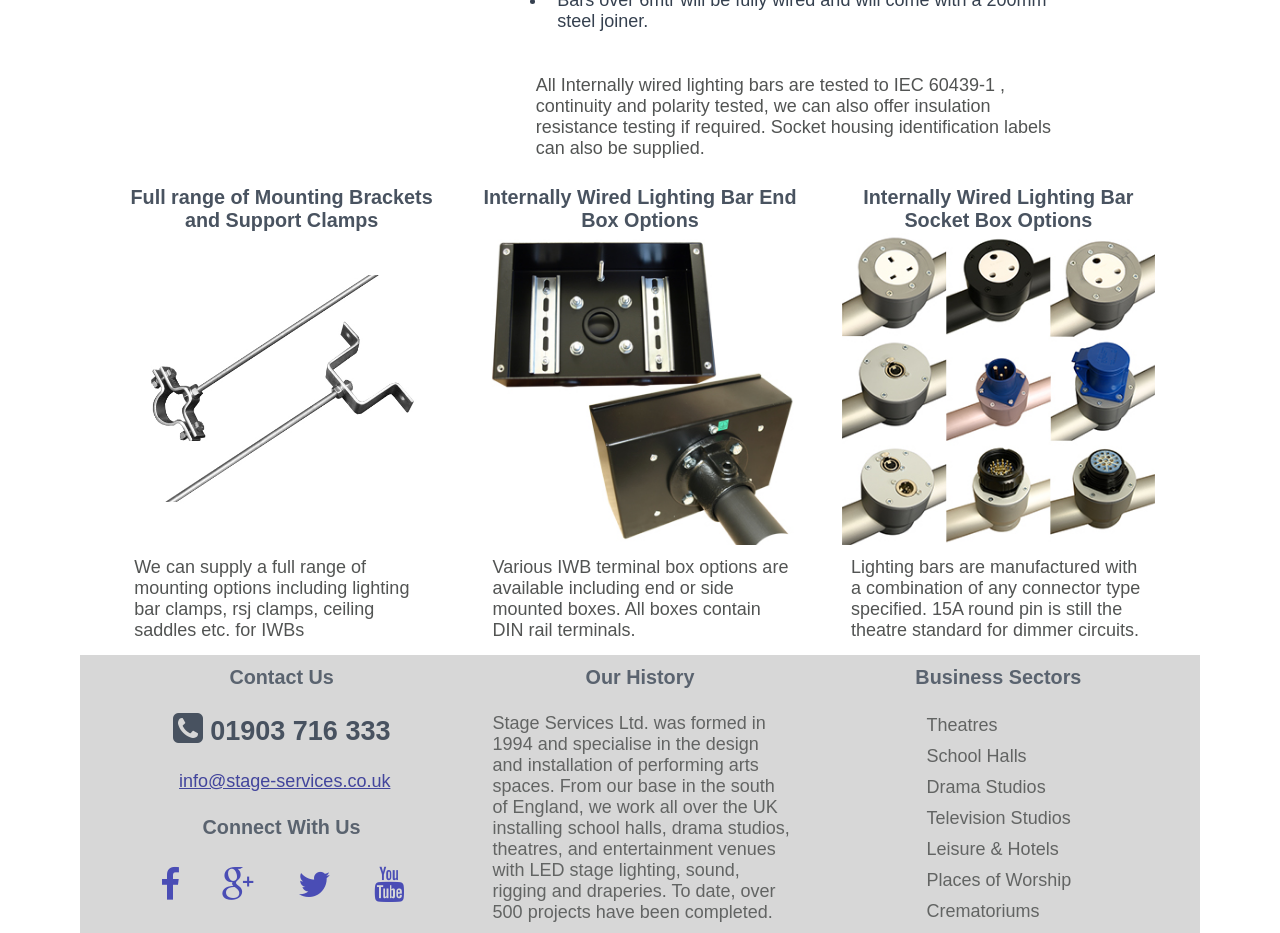Analyze the image and give a detailed response to the question:
What is the company's specialization?

Based on the webpage content, specifically the 'Our History' section, it is mentioned that Stage Services Ltd. specializes in the design and installation of performing arts spaces.